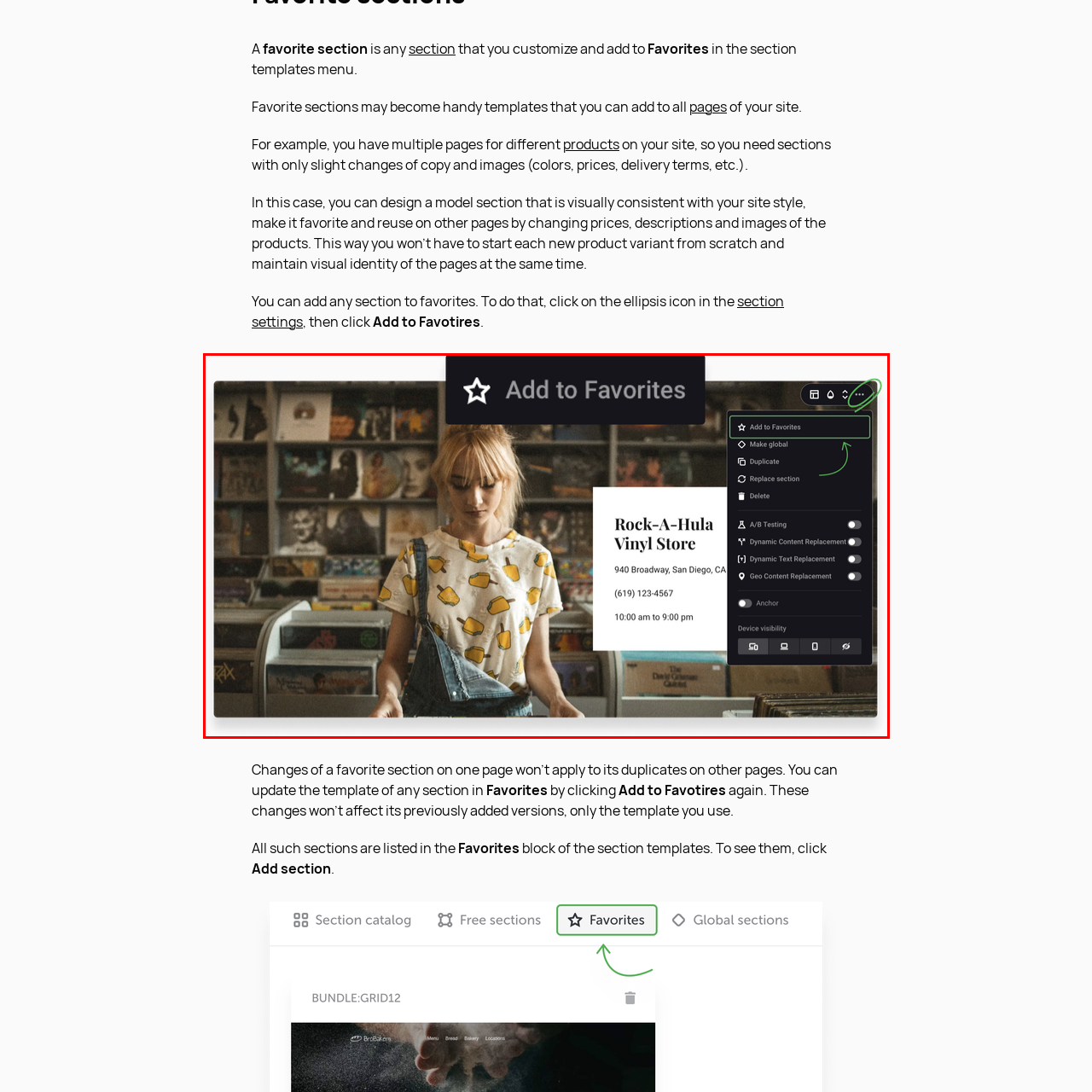What is the woman wearing?
Observe the image within the red bounding box and give a detailed and thorough answer to the question.

The woman standing in front of the shelves filled with vinyl records is dressed in a casual yellow patterned shirt, which adds to the trendy and vintage atmosphere of the scene.